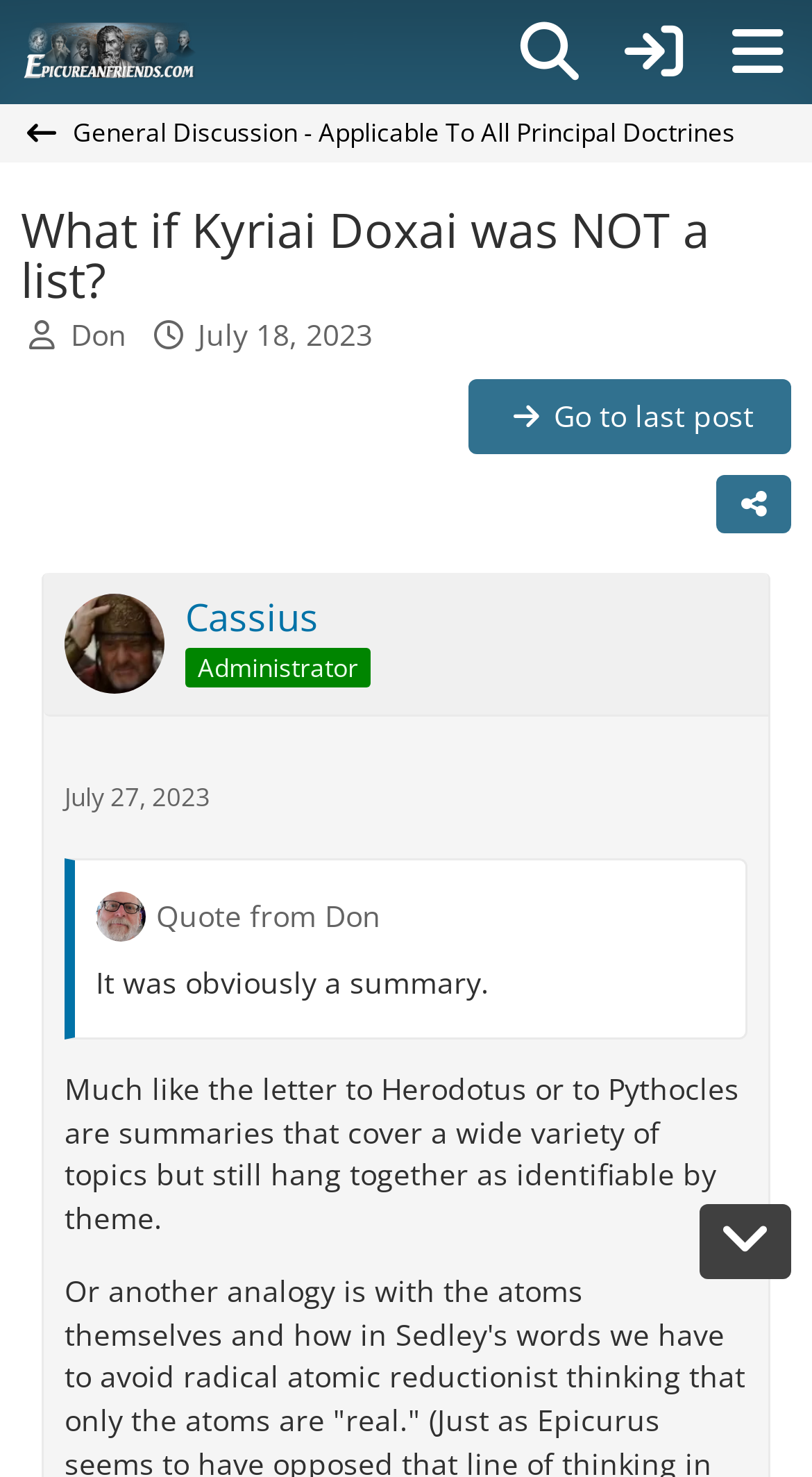Based on the element description title="Go to Page Bottom", identify the bounding box of the UI element in the given webpage screenshot. The coordinates should be in the format (top-left x, top-left y, bottom-right x, bottom-right y) and must be between 0 and 1.

[0.862, 0.815, 0.974, 0.866]